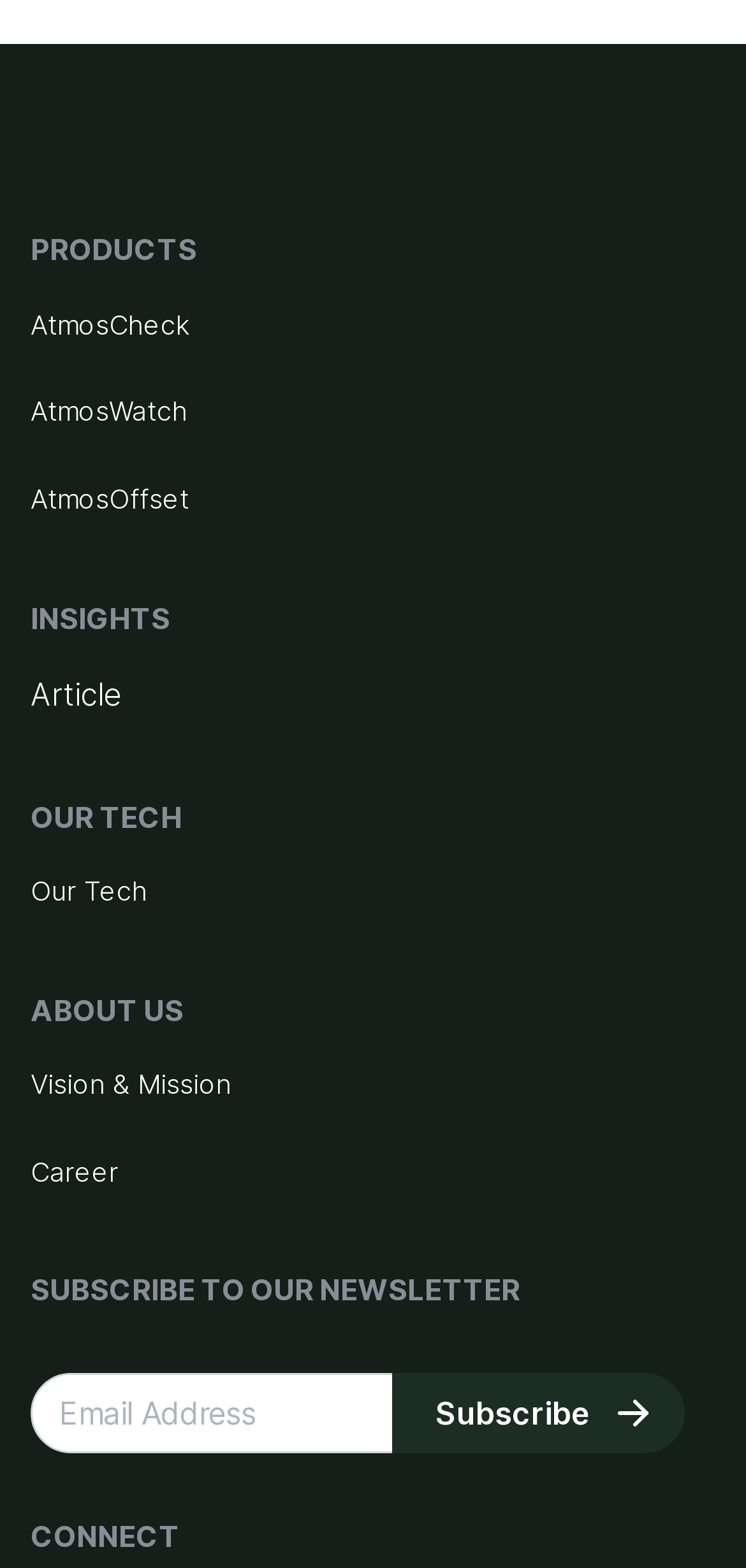From the details in the image, provide a thorough response to the question: What is the purpose of the textbox?

The purpose of the textbox is to input an email address, as indicated by the text 'Email Address' and the bounding box coordinates [0.041, 0.876, 0.775, 0.927]. This is likely for subscribing to a newsletter.